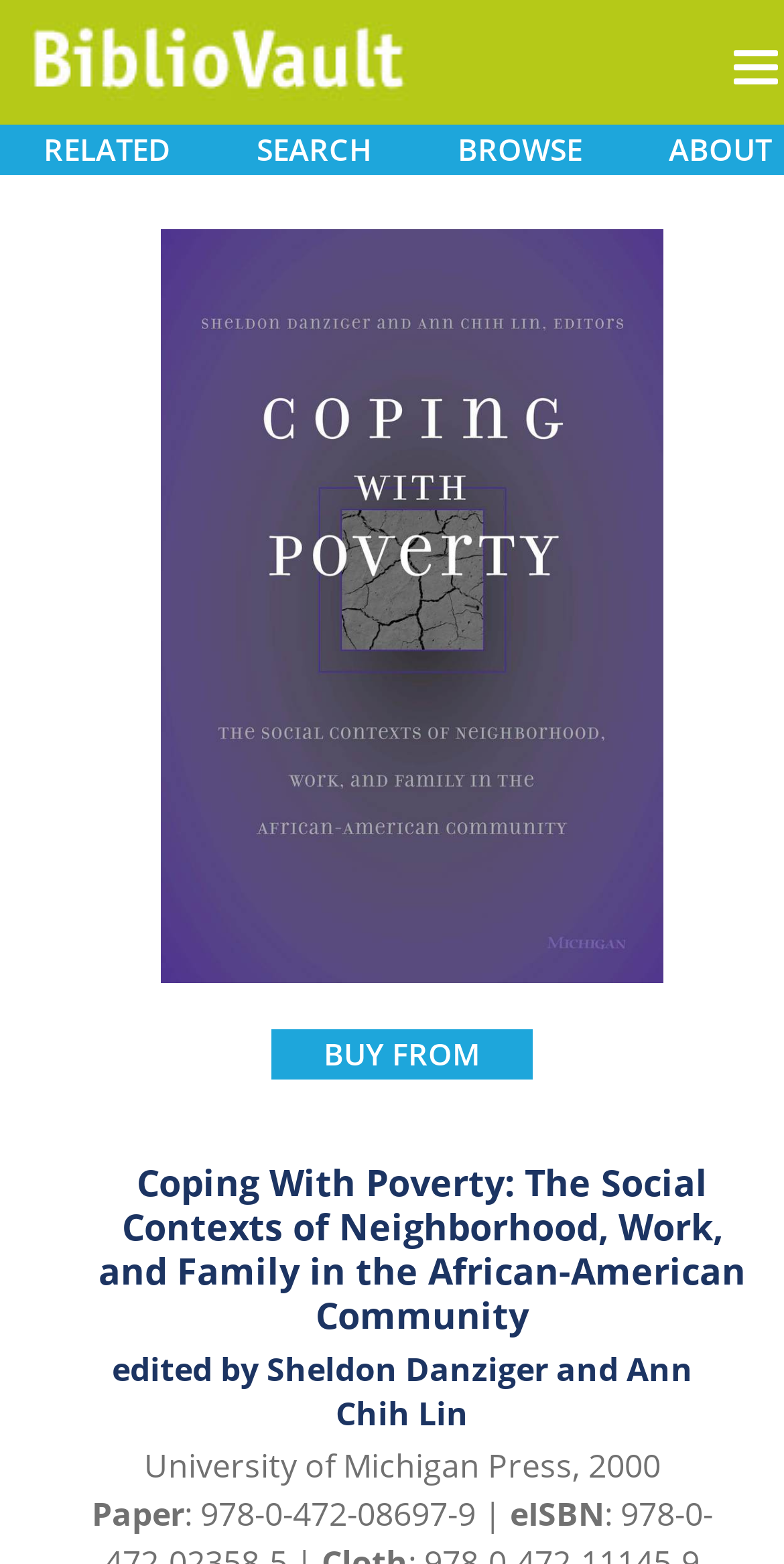What is the format of the book?
Look at the image and answer with only one word or phrase.

Paper